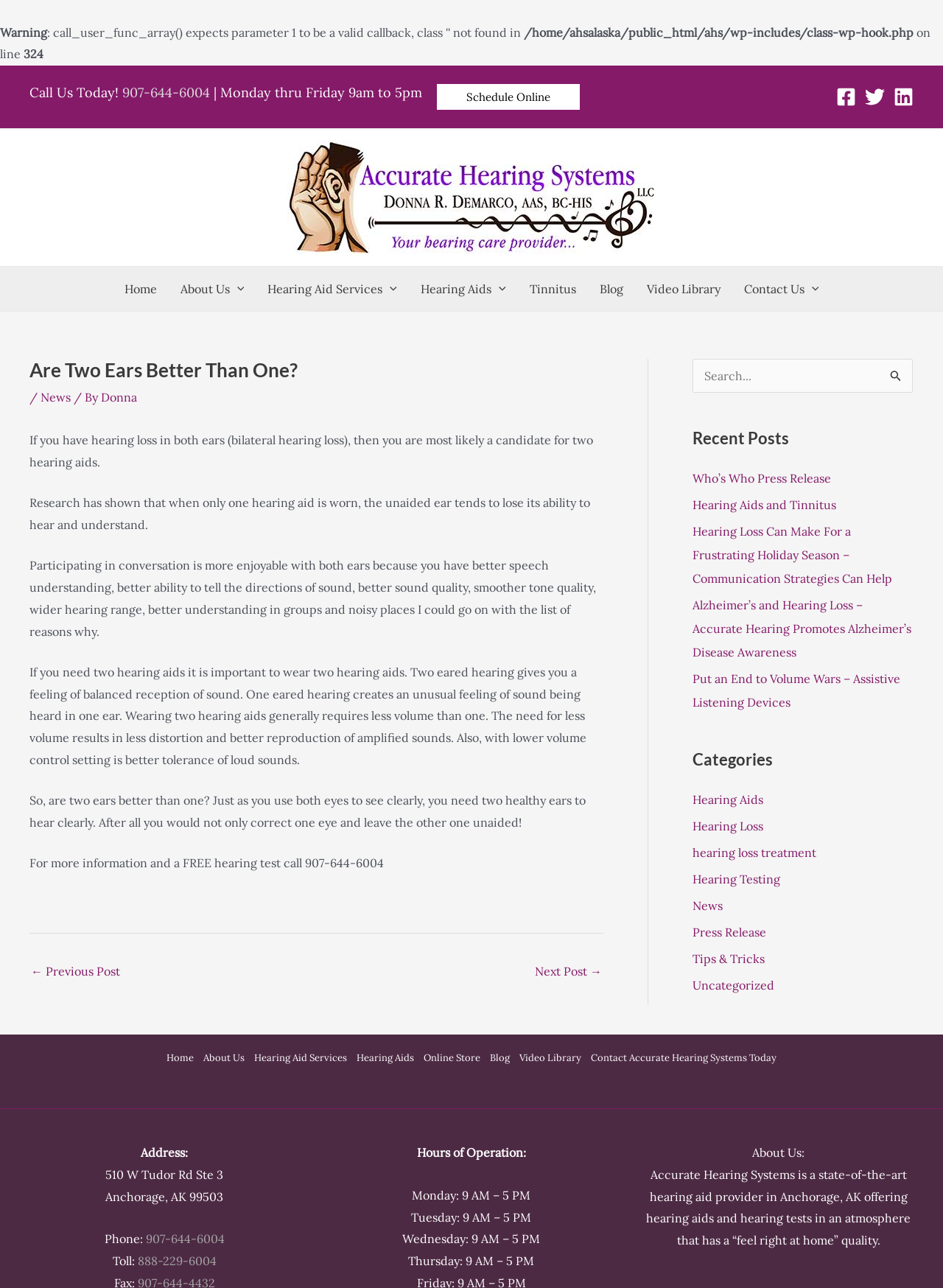Give a concise answer using only one word or phrase for this question:
What is the benefit of wearing two hearing aids?

Better speech understanding